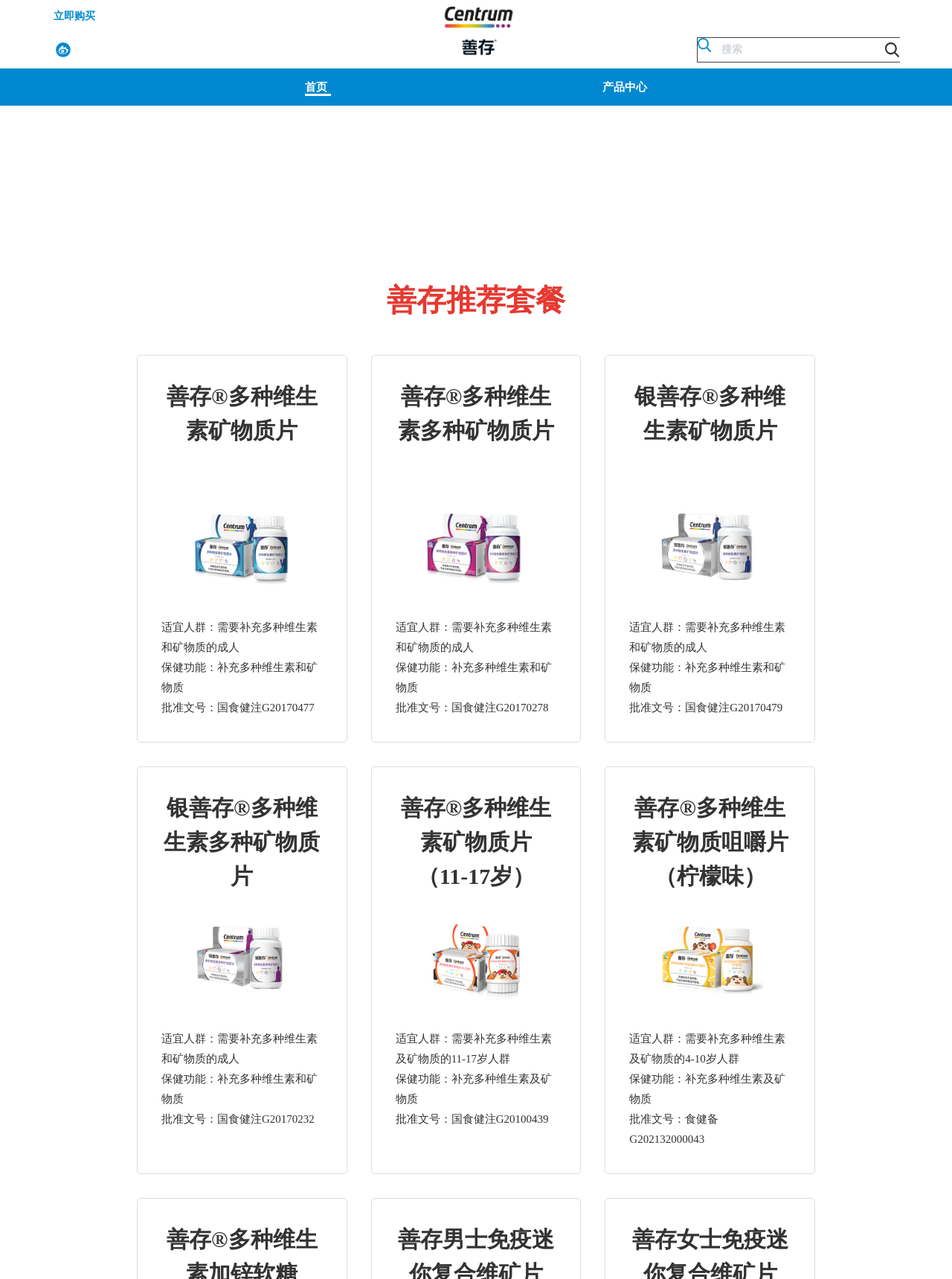Provide the bounding box coordinates for the area that should be clicked to complete the instruction: "Go to the homepage".

[0.317, 0.057, 0.348, 0.079]